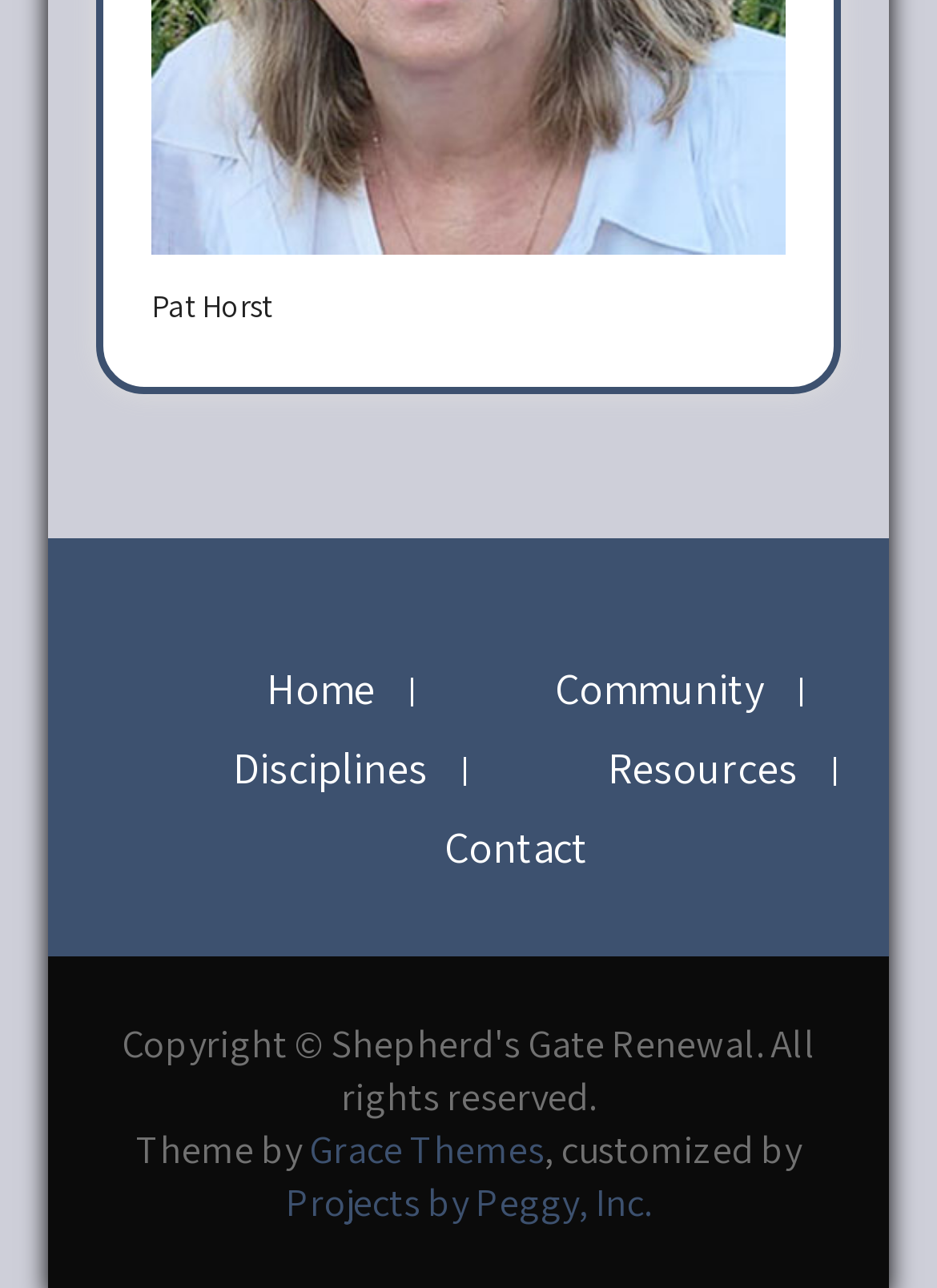How many main navigation links are there?
Use the information from the image to give a detailed answer to the question.

I counted the number of main navigation links by looking at the links 'Home', 'Community', 'Disciplines', and 'Resources' at the top of the webpage.